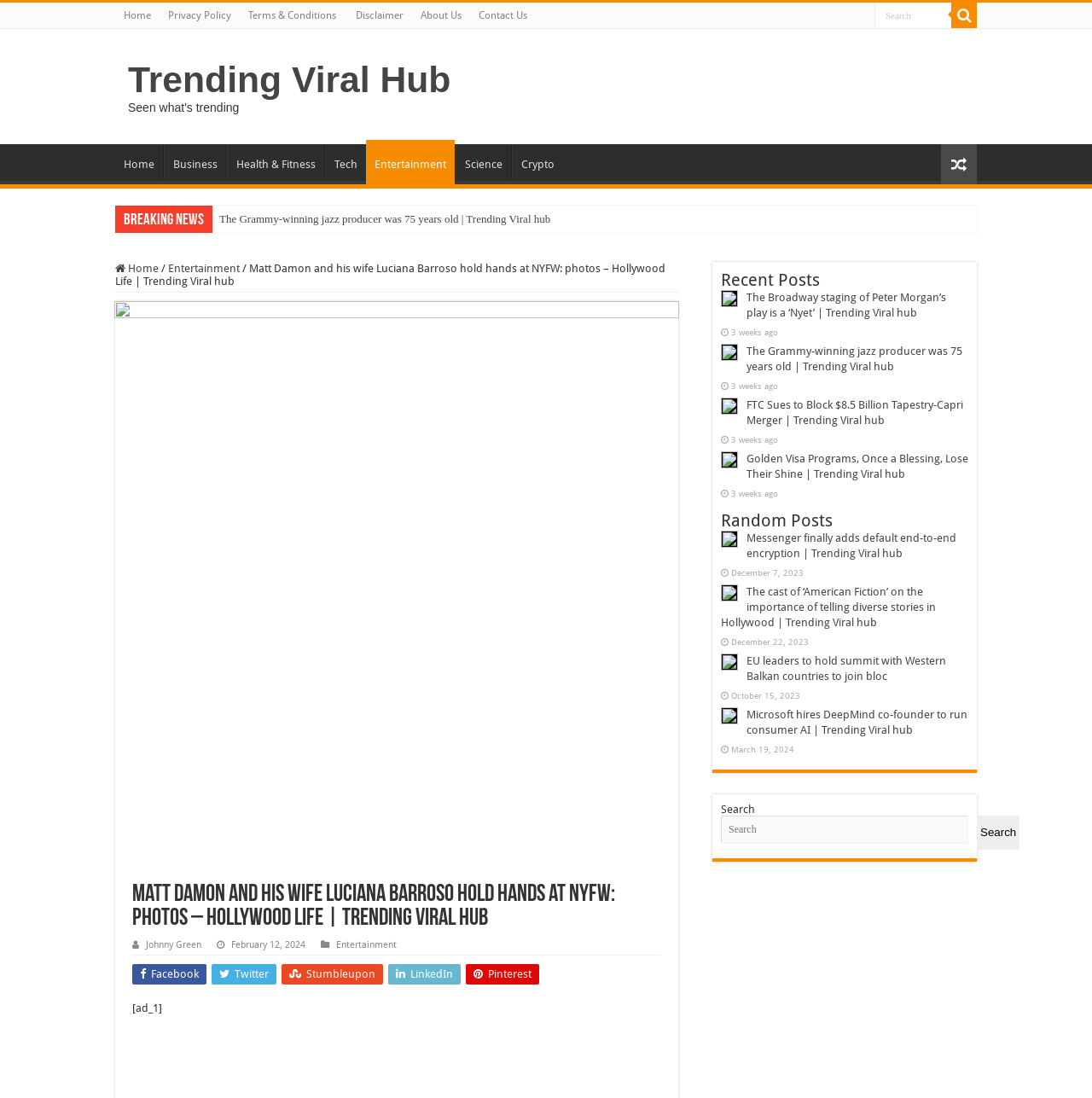Given the element description, predict the bounding box coordinates in the format (top-left x, top-left y, bottom-right x, bottom-right y), using floating point numbers between 0 and 1: input value="Search" name="s" title="Search" value="Search"

[0.801, 0.002, 0.871, 0.025]